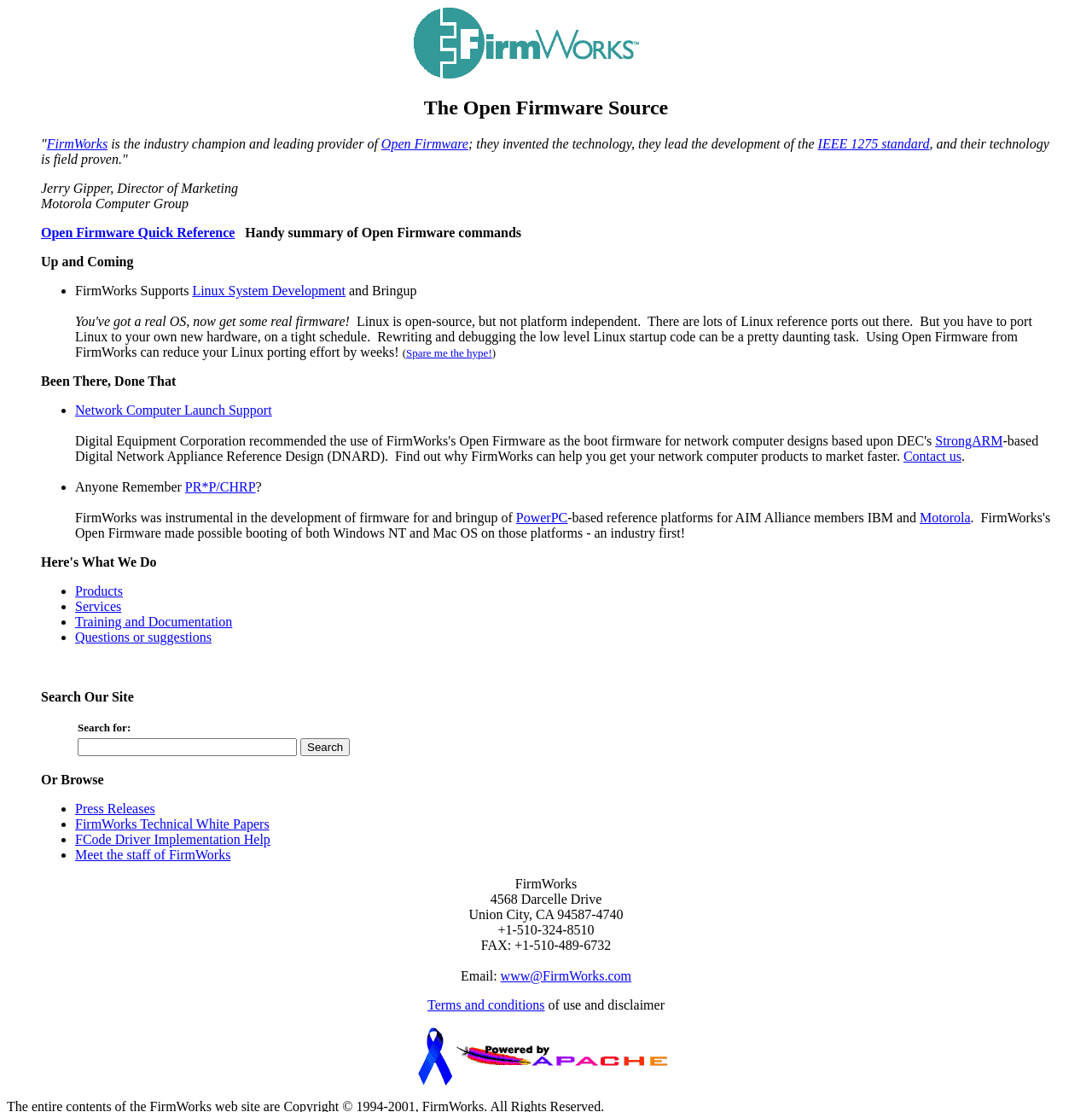Identify the bounding box coordinates for the UI element described by the following text: "StrongARM". Provide the coordinates as four float numbers between 0 and 1, in the format [left, top, right, bottom].

[0.856, 0.39, 0.918, 0.403]